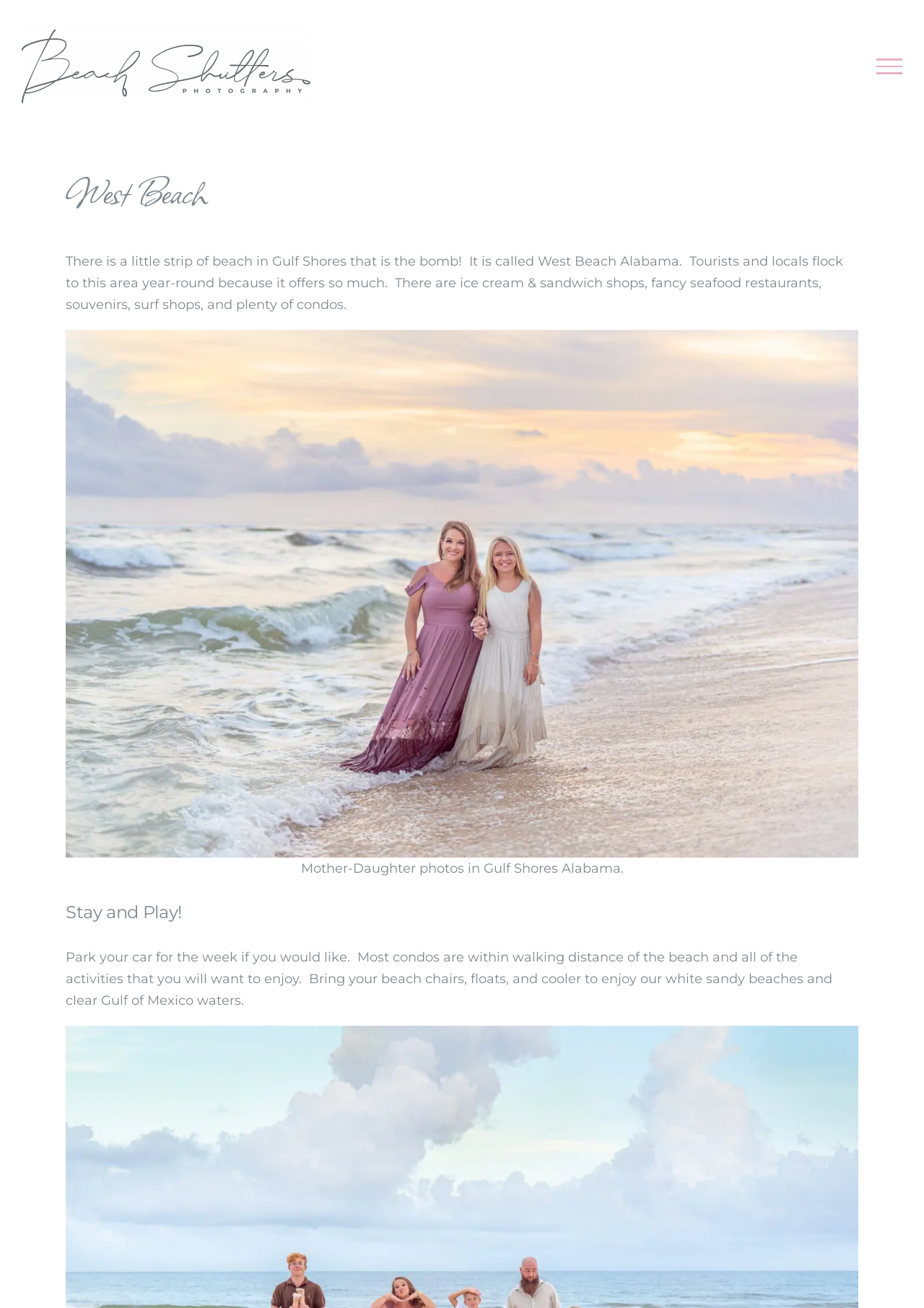Locate the UI element described by aria-label="Toggle Menu" in the provided webpage screenshot. Return the bounding box coordinates in the format (top-left x, top-left y, bottom-right x, bottom-right y), ensuring all values are between 0 and 1.

[0.935, 0.045, 0.99, 0.057]